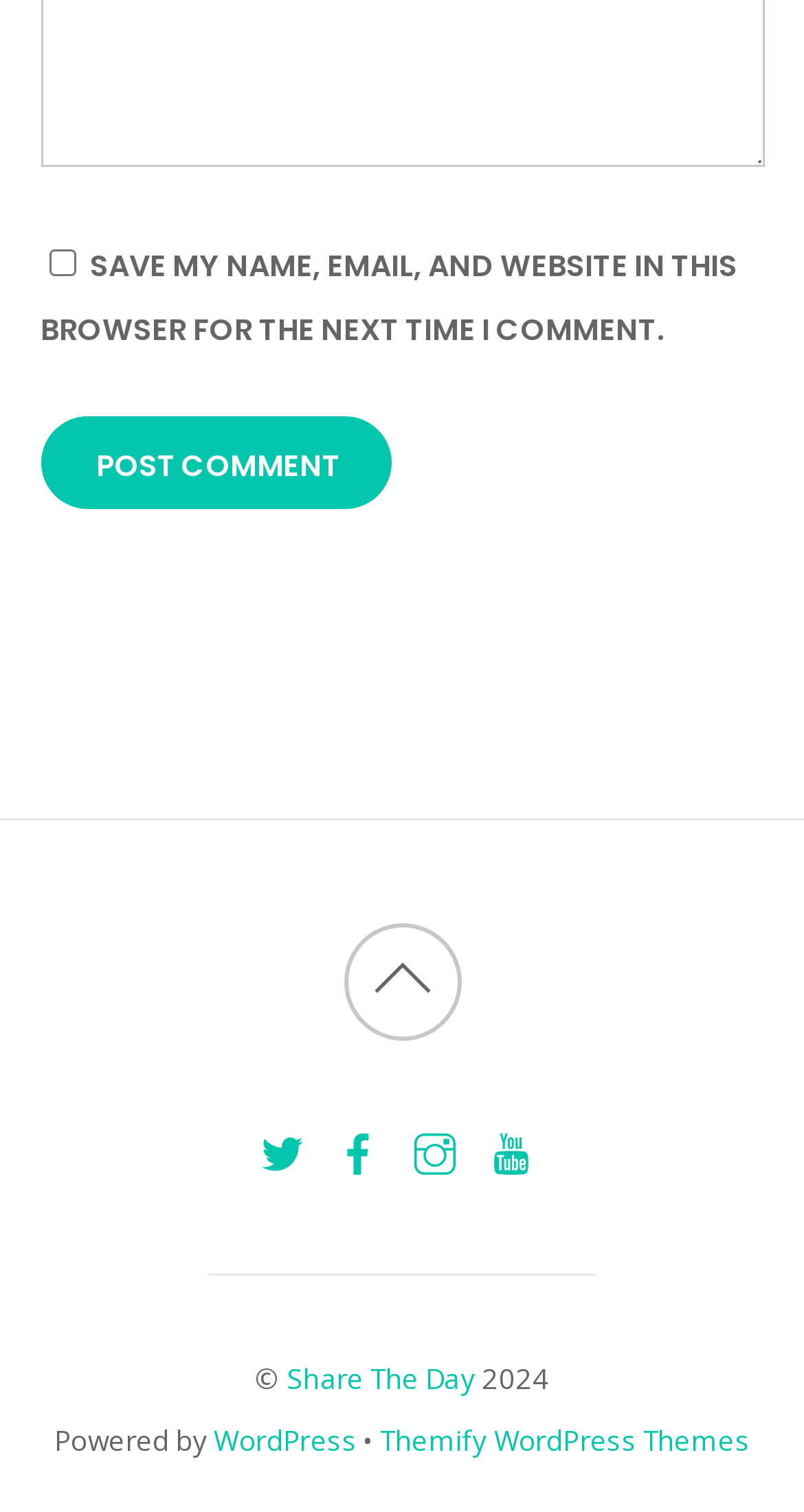Specify the bounding box coordinates of the area to click in order to execute this command: 'Go to the WordPress website'. The coordinates should consist of four float numbers ranging from 0 to 1, and should be formatted as [left, top, right, bottom].

[0.266, 0.941, 0.444, 0.965]